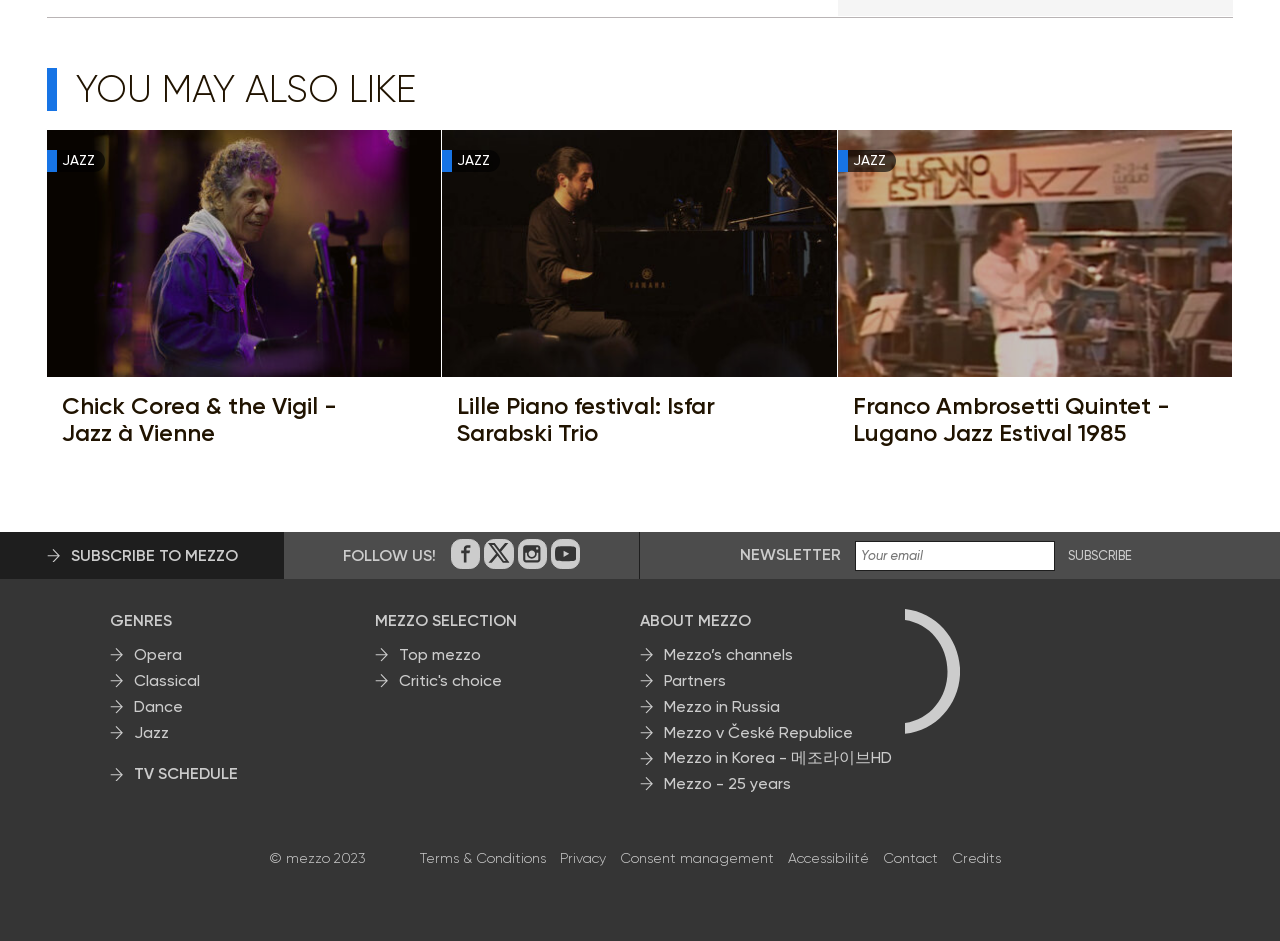What can users do with the 'NEWSLETTER' section?
Can you offer a detailed and complete answer to this question?

The 'NEWSLETTER' section has a textbox and a 'SUBSCRIBE' button, suggesting that users can enter their information and subscribe to a newsletter.